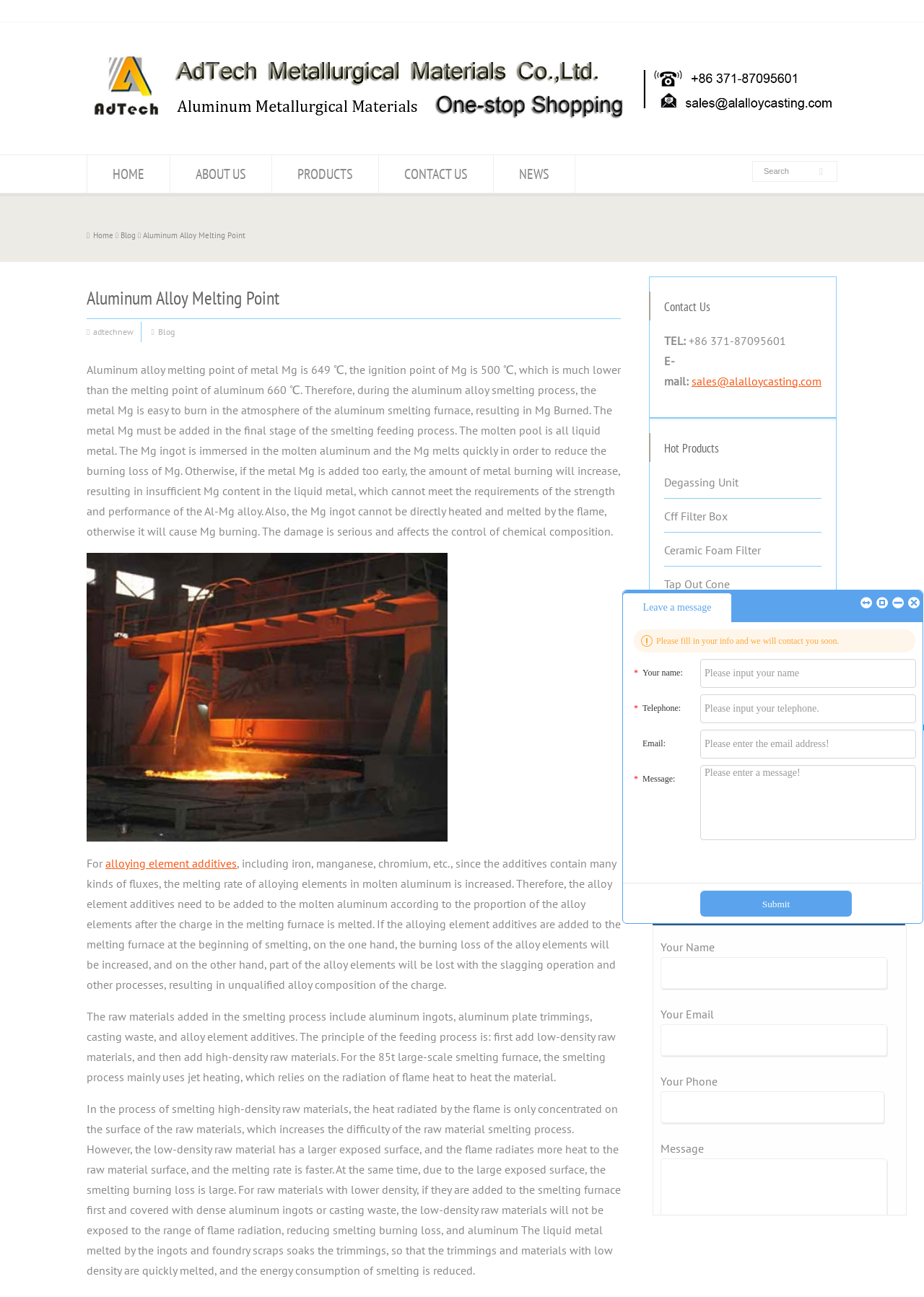Elaborate on the webpage's design and content in a detailed caption.

This webpage is about aluminum alloy melting points and the smelting process. At the top, there is a search bar and a navigation menu with links to "HOME", "ABOUT US", "PRODUCTS", "CONTACT US", and "NEWS". Below the navigation menu, there is a table with a heading "Aluminum Alloy Melting Point" and a brief description of the melting point of metal Mg and its ignition point.

To the left of the table, there is an image with a caption "Tap Out Cone, Refining Flux, Ceramic Foam Filter, Aluminum Cast Materials". Below the image, there are links to "HOME", "Blog", and "Aluminum Alloy Melting Point". 

The main content of the webpage is a detailed article about the aluminum alloy smelting process, including the importance of adding metal Mg at the final stage of the smelting feeding process to reduce burning loss. The article also discusses the principle of the feeding process, the use of jet heating, and the importance of adding low-density raw materials first.

On the right side of the webpage, there are several sections, including "Contact Us" with contact information, "Hot Products" with links to various products such as Degassing Unit, Cff Filter Box, and Ceramic Foam Filter, and a contact form where users can input their name, email, phone number, and message.

At the bottom of the webpage, there are several small images and an iframe.